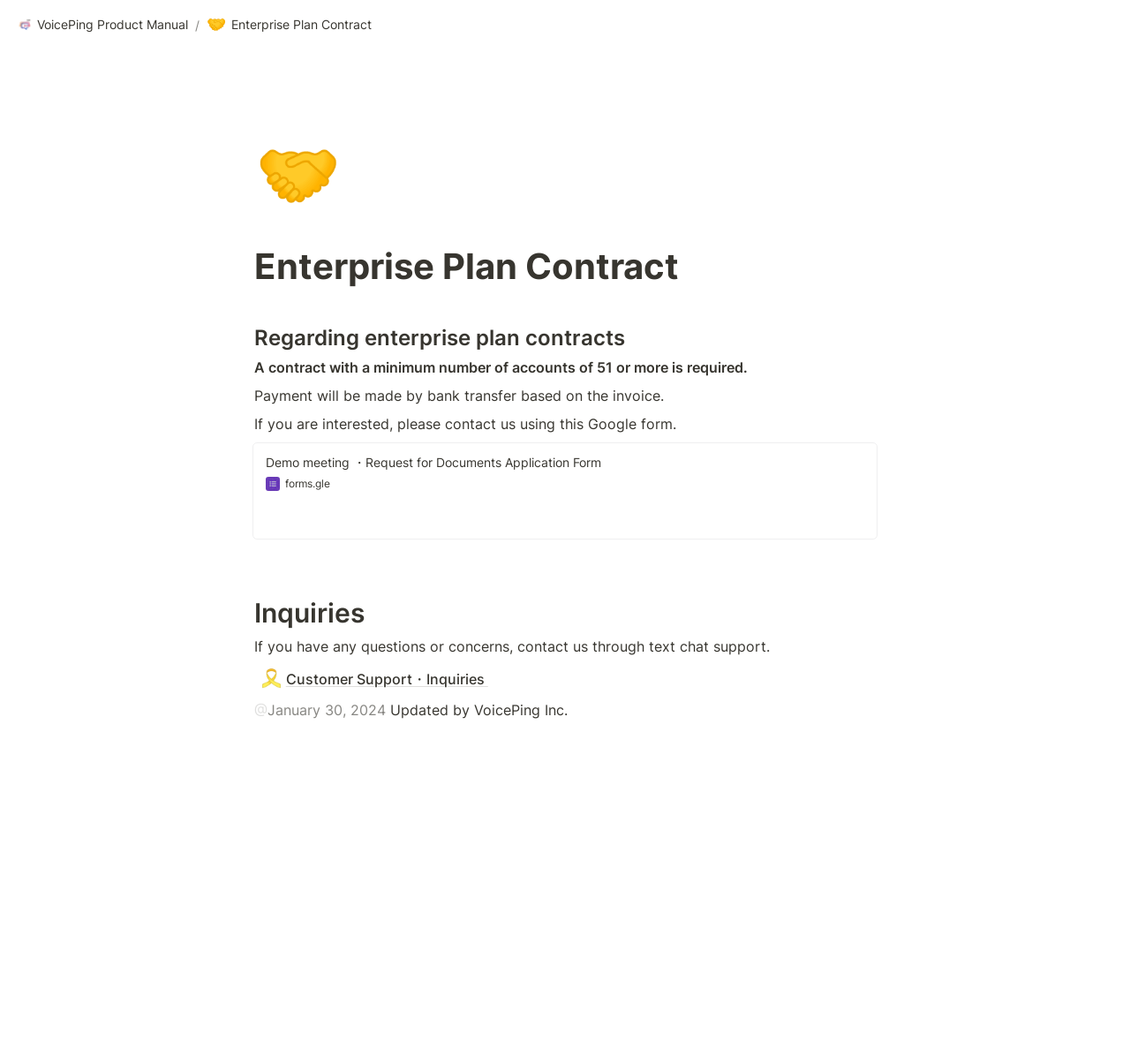How can users contact the support team?
Please provide a comprehensive answer based on the visual information in the image.

I found this information in the static text element that says 'If you have any questions or concerns, contact us through text chat support.'